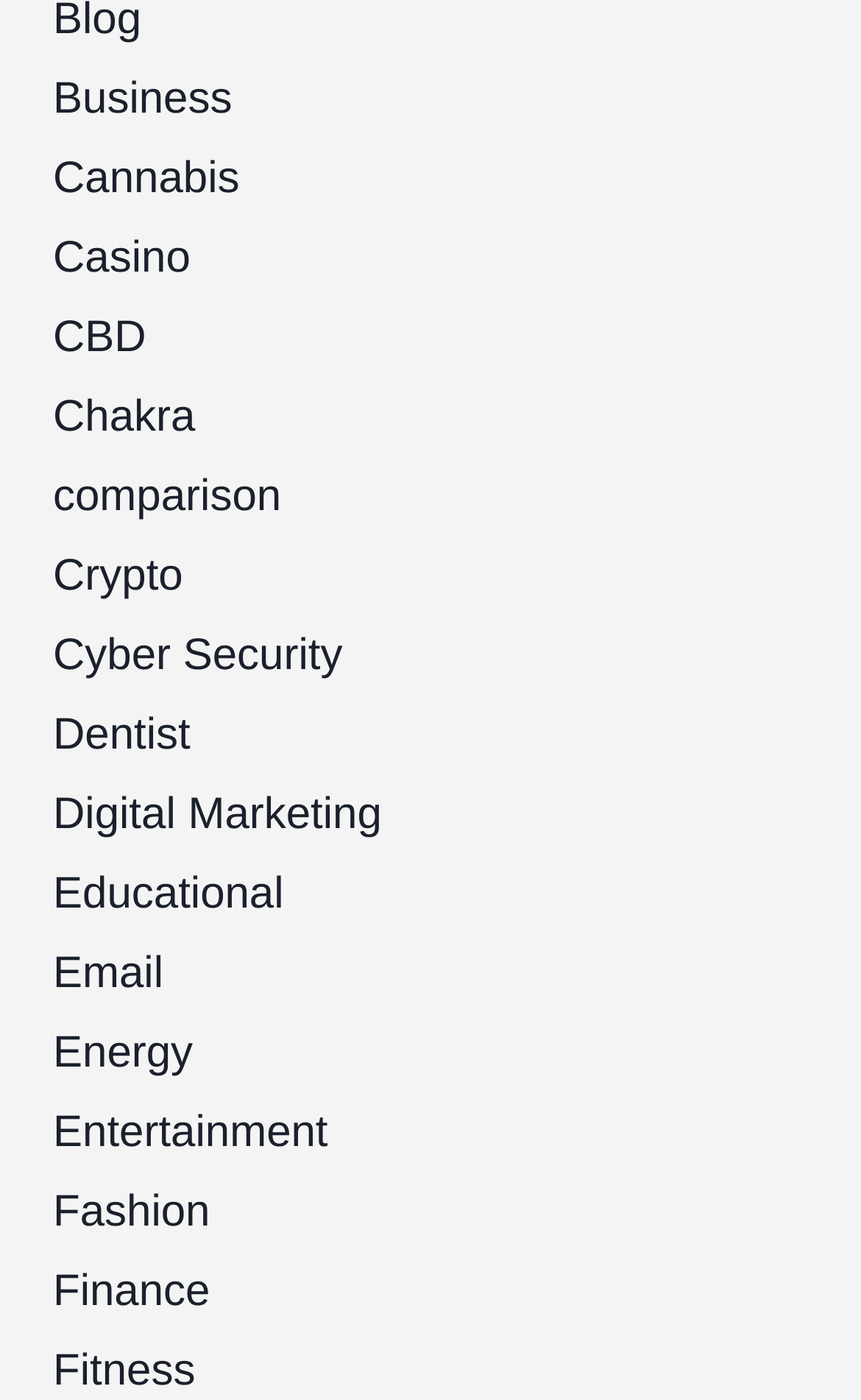Please identify the bounding box coordinates of the clickable area that will allow you to execute the instruction: "Click on Business".

[0.062, 0.054, 0.27, 0.088]